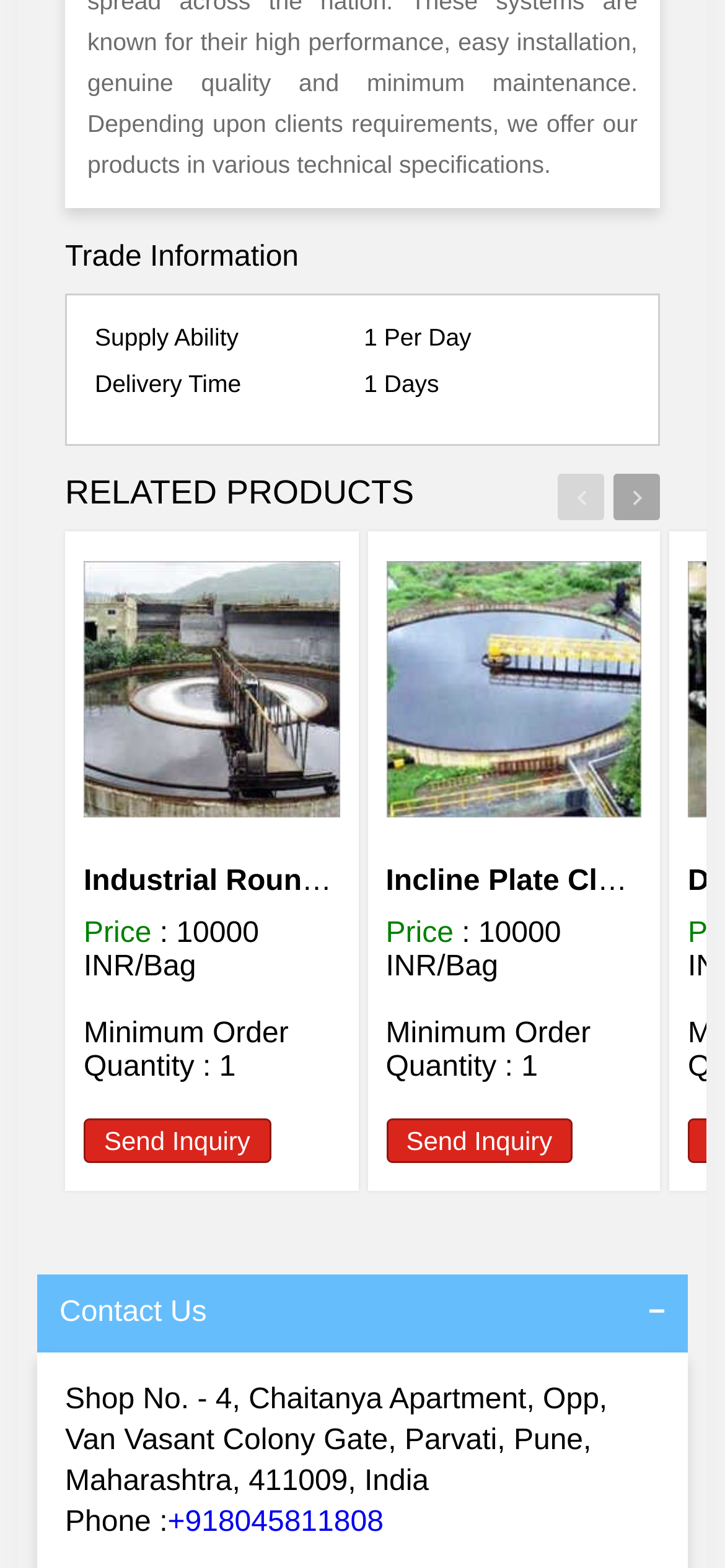What is the minimum order quantity for Incline Plate Clarifier?
Carefully analyze the image and provide a thorough answer to the question.

I found the answer by looking at the 'RELATED PRODUCTS' section, which lists several products including Incline Plate Clarifier. Although the section mentions 'Minimum Order Quantity :' for Incline Plate Clarifier, it does not specify the actual quantity.